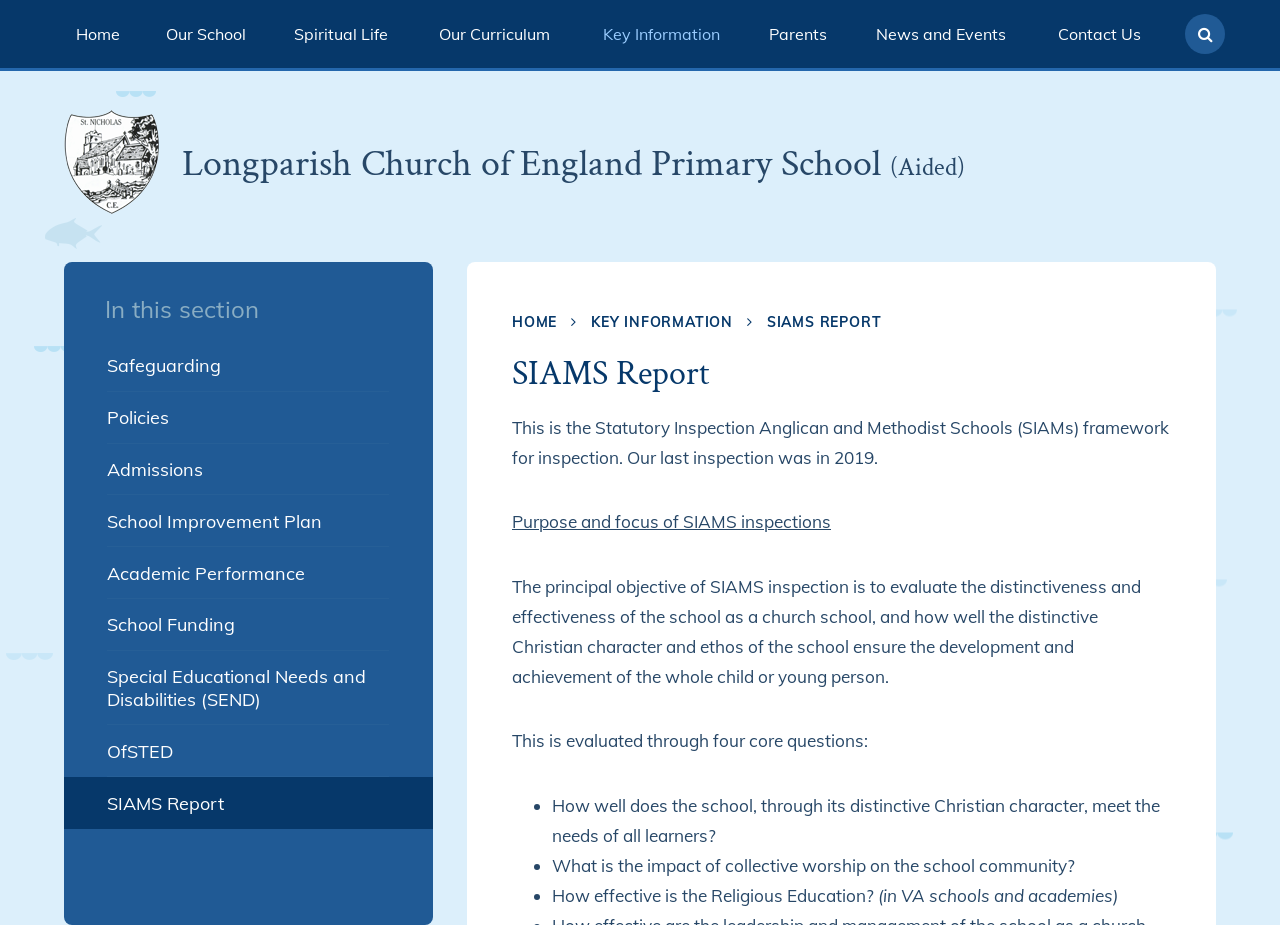Give a detailed overview of the webpage's appearance and contents.

The webpage is about Longparish CofE Primary School, specifically its SIAMS Report. At the top, there is a navigation menu with links to different sections of the website, including "Home", "Our School", "Spiritual Life", "Our Curriculum", "Key Information", "Parents", "News and Events", and "Contact Us". 

Below the navigation menu, there is a button with an icon and a link to an unknown page. To the left of these elements, there is a small image. 

The main content of the webpage starts with a heading that displays the school's name. Below this heading, there are three links: "HOME", "KEY INFORMATION", and "SIAMS REPORT". 

The SIAMS Report section is the main focus of the webpage. It starts with a heading "SIAMS Report" and a brief description of the Statutory Inspection Anglican and Methodist Schools (SIAMs) framework. The description explains that the school's last inspection was in 2019. 

Below the description, there is a section that explains the purpose and focus of SIAMS inspections. This section is followed by a detailed explanation of the four core questions that are evaluated during the inspection. These questions are presented in a bulleted list, with each question starting with a bullet point. The questions are related to the school's Christian character, the impact of collective worship, the effectiveness of Religious Education, and the school's meeting of the needs of all learners.

To the left of the SIAMS Report section, there is a sidebar with links to various pages, including "Safeguarding", "Policies", "Admissions", "School Improvement Plan", "Academic Performance", "School Funding", "Special Educational Needs and Disabilities (SEND)", "OfSTED", and "SIAMS Report". Each link has a corresponding icon.